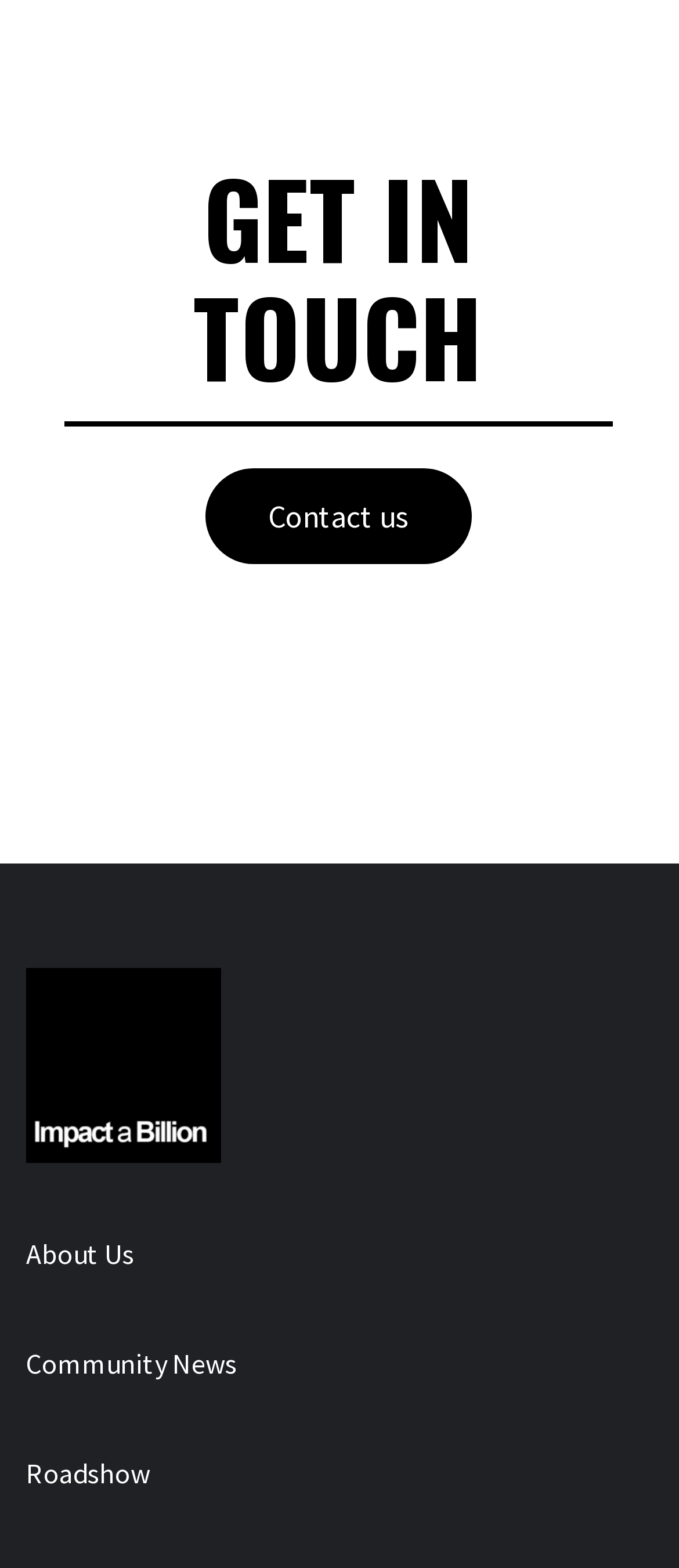Please provide a one-word or short phrase answer to the question:
What is the text of the heading?

GET IN TOUCH